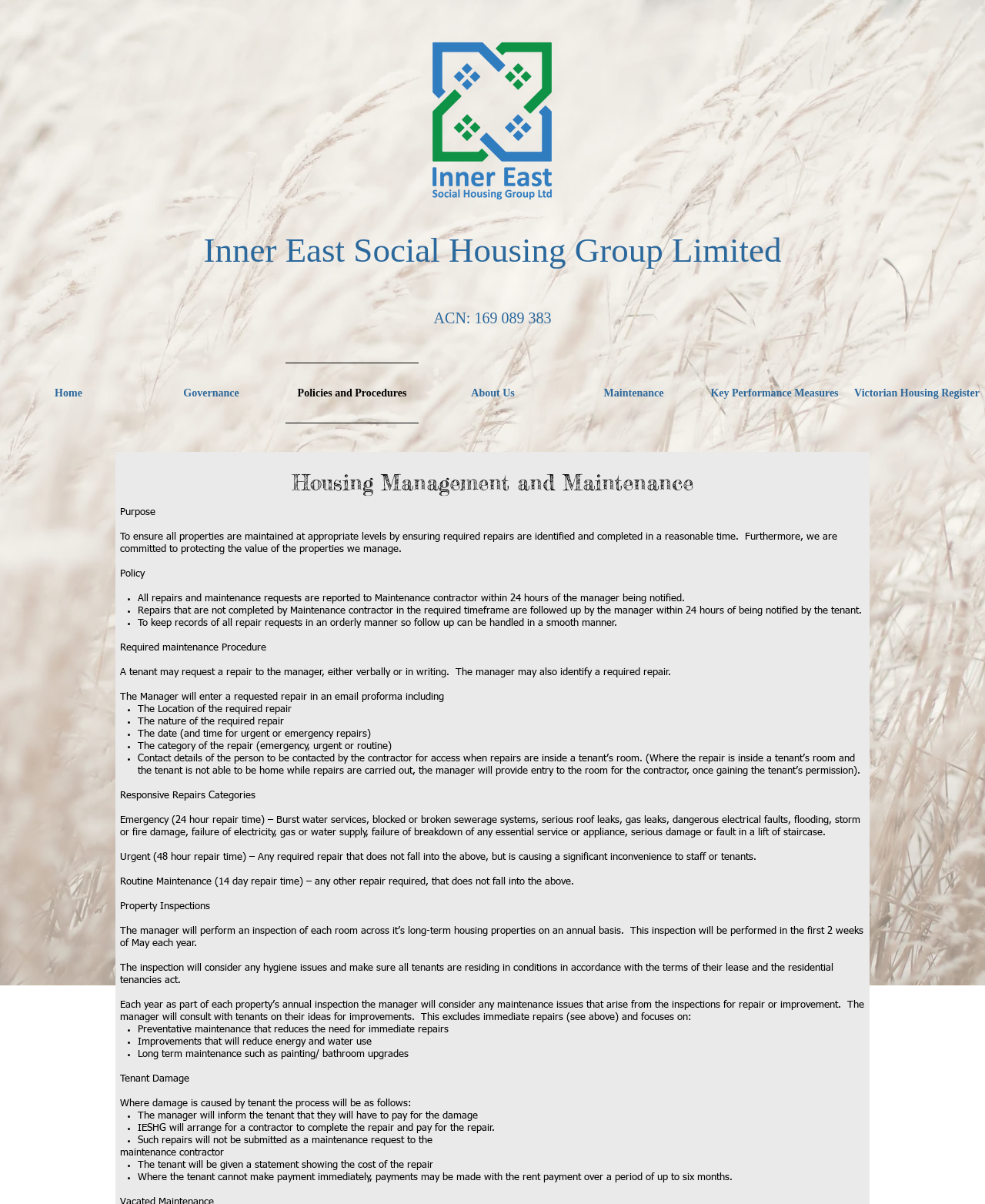Using the details from the image, please elaborate on the following question: How often are property inspections performed?

The manager will perform an inspection of each room across its long-term housing properties on an annual basis, specifically in the first 2 weeks of May each year.